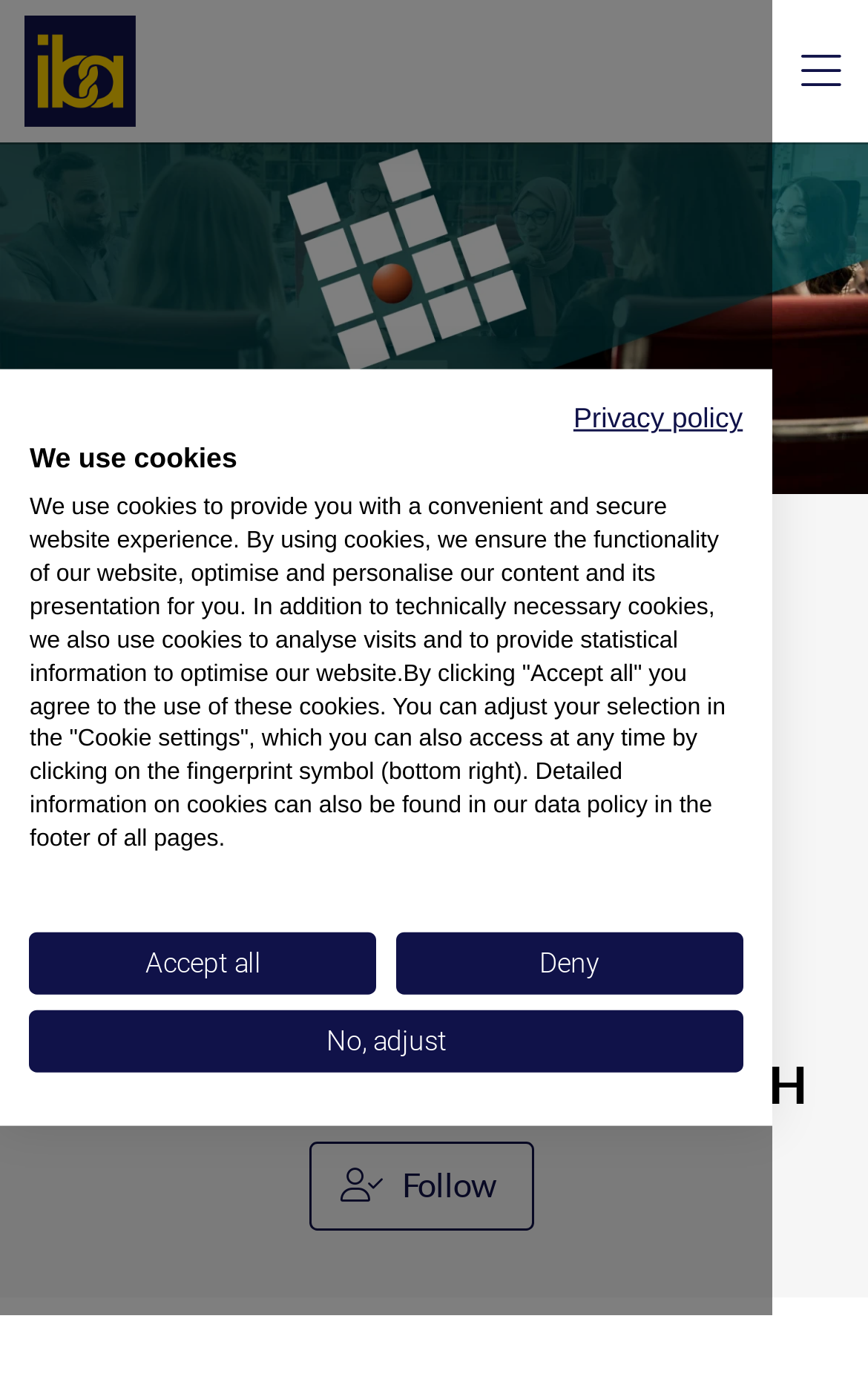Is the 'Privacy policy' link located at the top of the page?
Answer the question with a single word or phrase by looking at the picture.

No